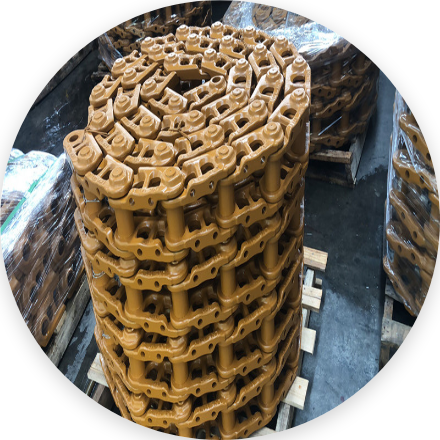Where are the undercarriage parts located?
Please use the image to provide an in-depth answer to the question.

The background of the image reveals a warehouse setting, with other similar items also prepared for shipment, highlighting the scale and professionalism of the manufacturing process.